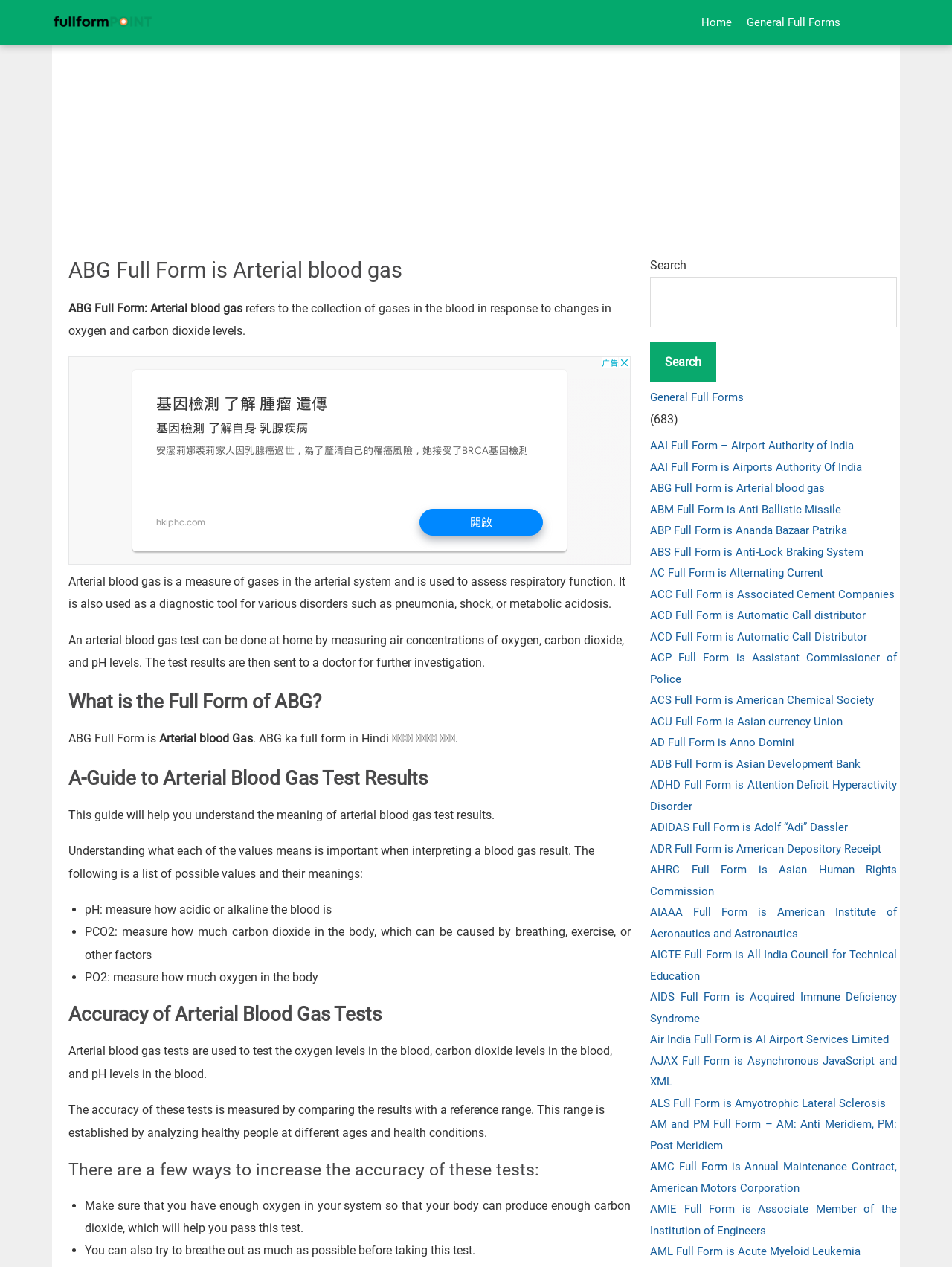Extract the main headline from the webpage and generate its text.

ABG Full Form is Arterial blood gas